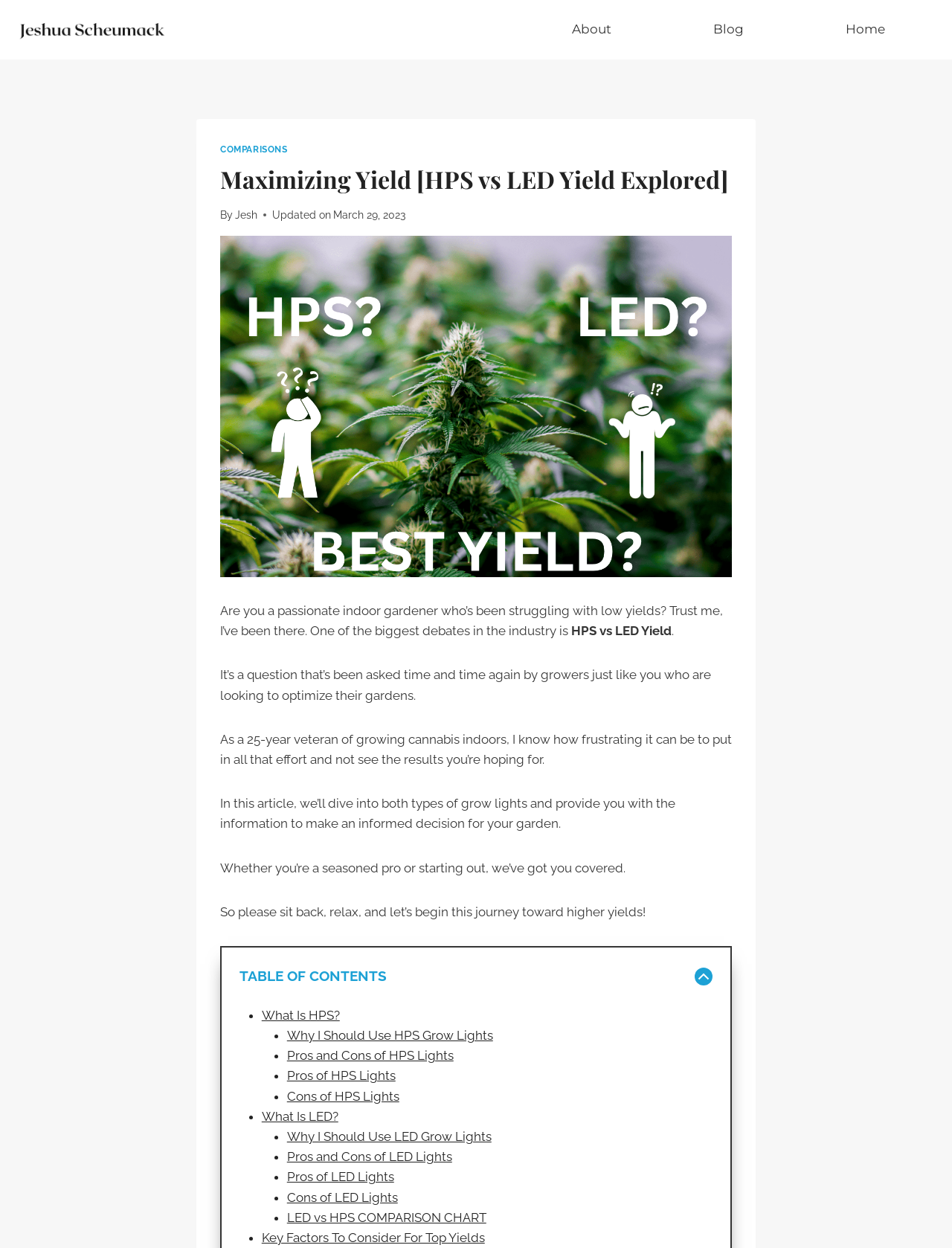How many list markers are in the table of contents?
Please respond to the question with a detailed and informative answer.

The table of contents section of the webpage contains 11 list markers, each corresponding to a link. These list markers can be found below the 'TABLE OF CONTENTS' heading.